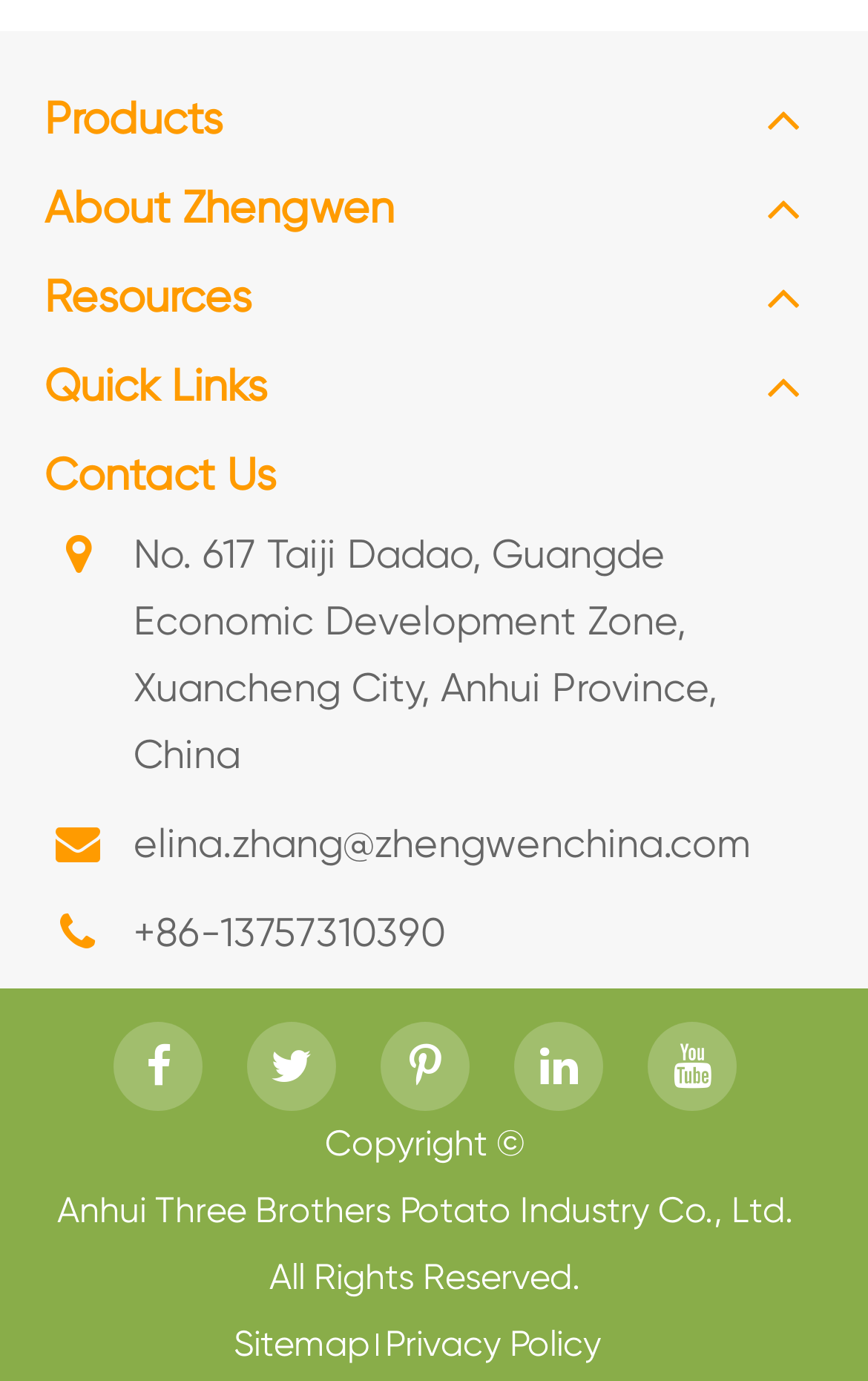What is the email address of the contact person? Based on the screenshot, please respond with a single word or phrase.

elina.zhang@zhengwenchina.com